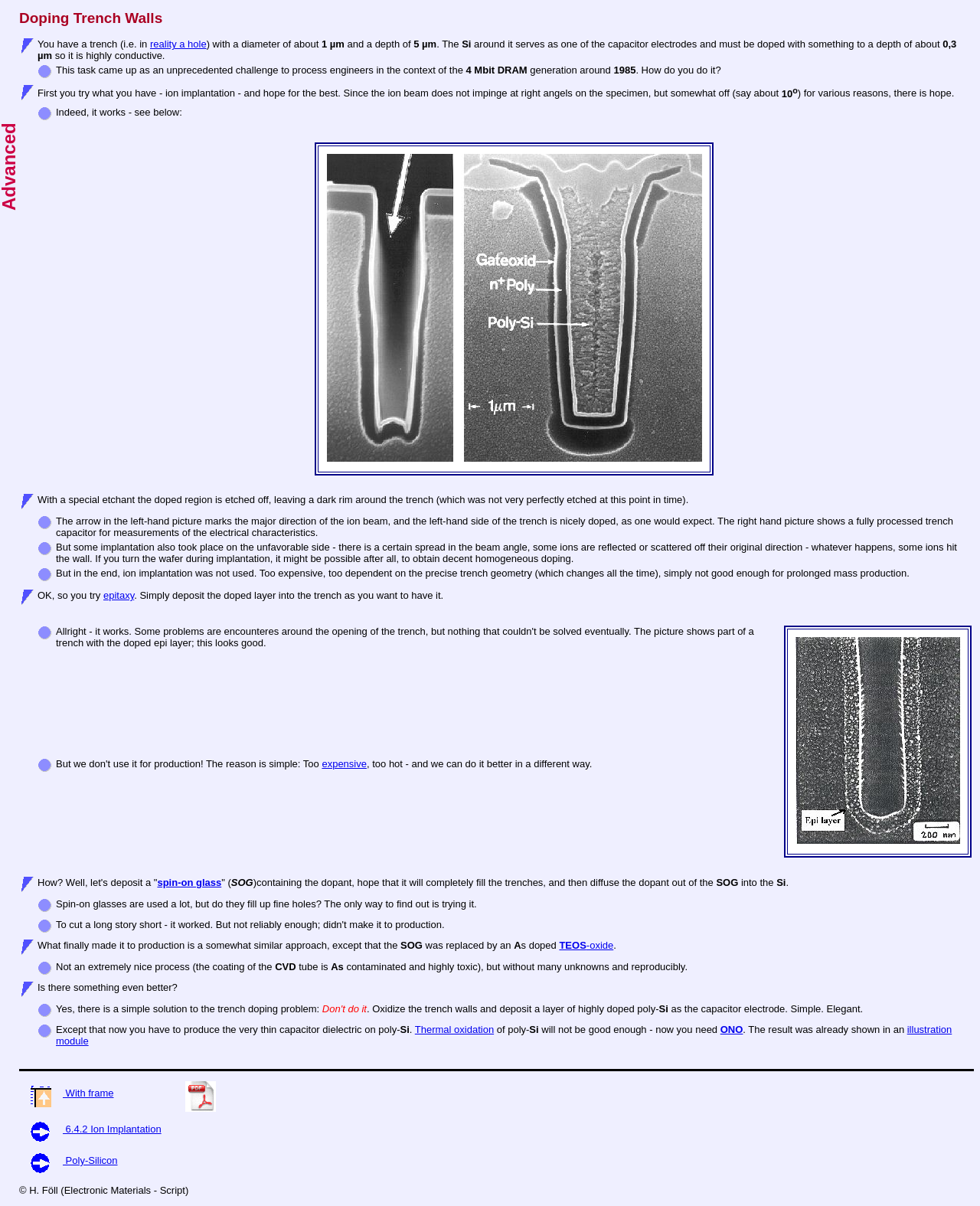Find the bounding box coordinates of the clickable region needed to perform the following instruction: "Contact us via email". The coordinates should be provided as four float numbers between 0 and 1, i.e., [left, top, right, bottom].

None